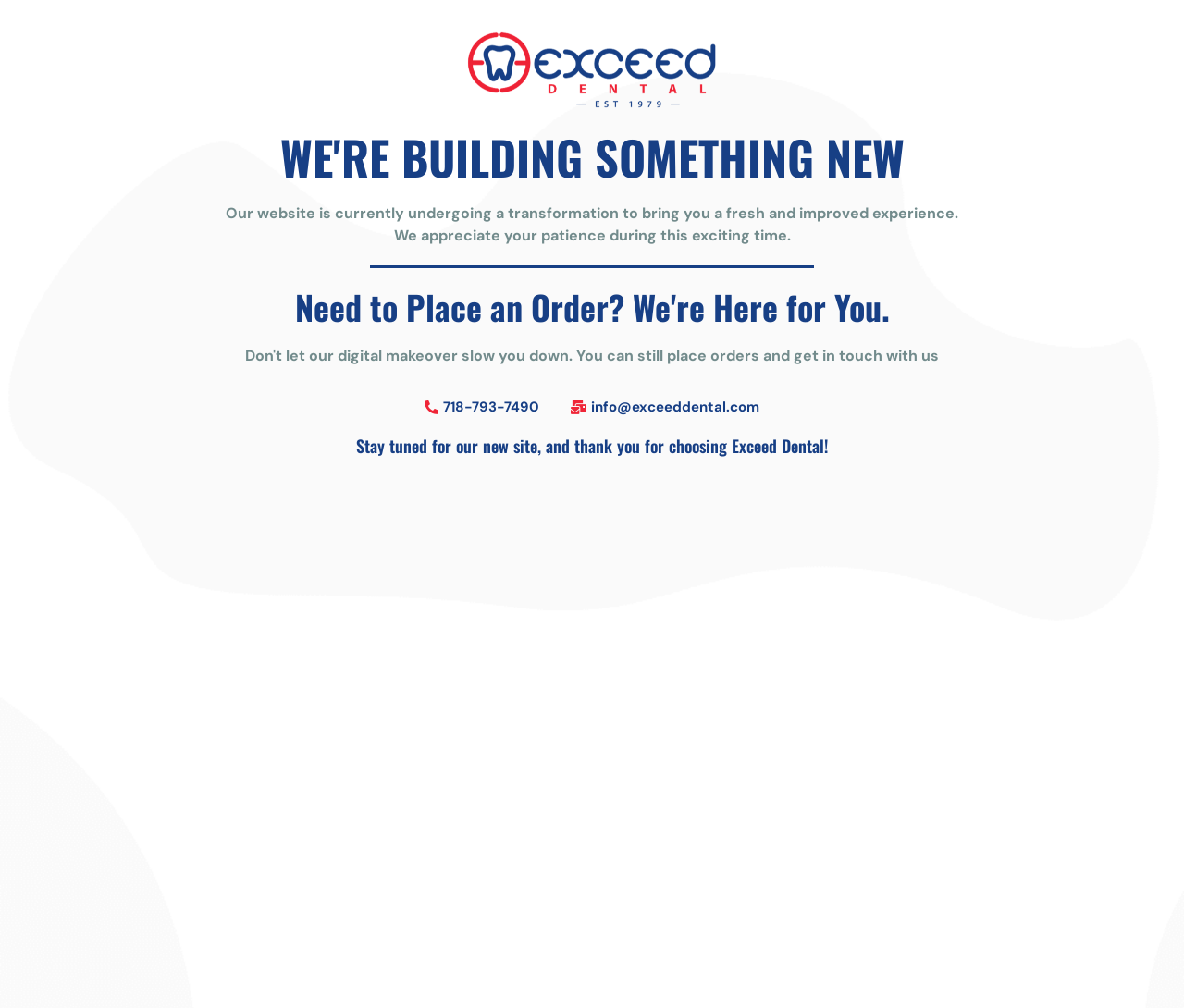What is the current status of the website?
Utilize the information in the image to give a detailed answer to the question.

I found the current status of the website by looking at the StaticText element with the text 'Our website is currently undergoing a transformation to bring you a fresh and improved experience.'